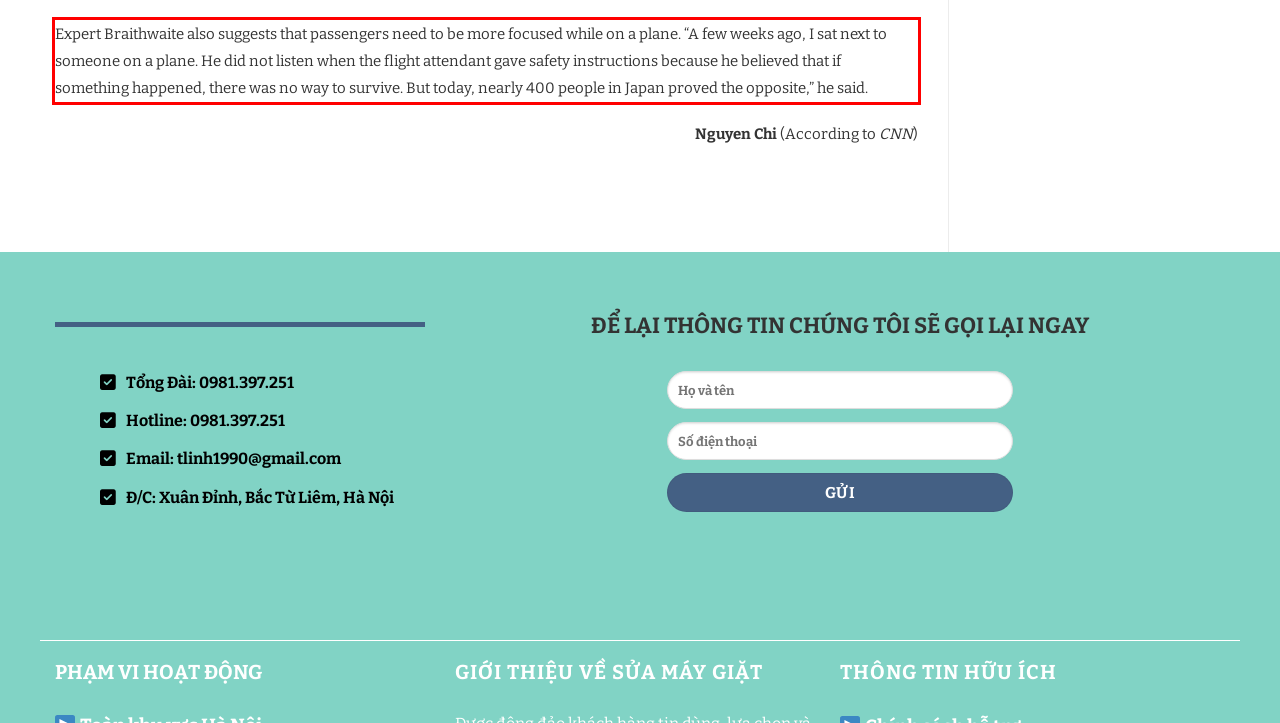Given a screenshot of a webpage with a red bounding box, extract the text content from the UI element inside the red bounding box.

Expert Braithwaite also suggests that passengers need to be more focused while on a plane. “A few weeks ago, I sat next to someone on a plane. He did not listen when the flight attendant gave safety instructions because he believed that if something happened, there was no way to survive. But today, nearly 400 people in Japan proved the opposite,” he said.